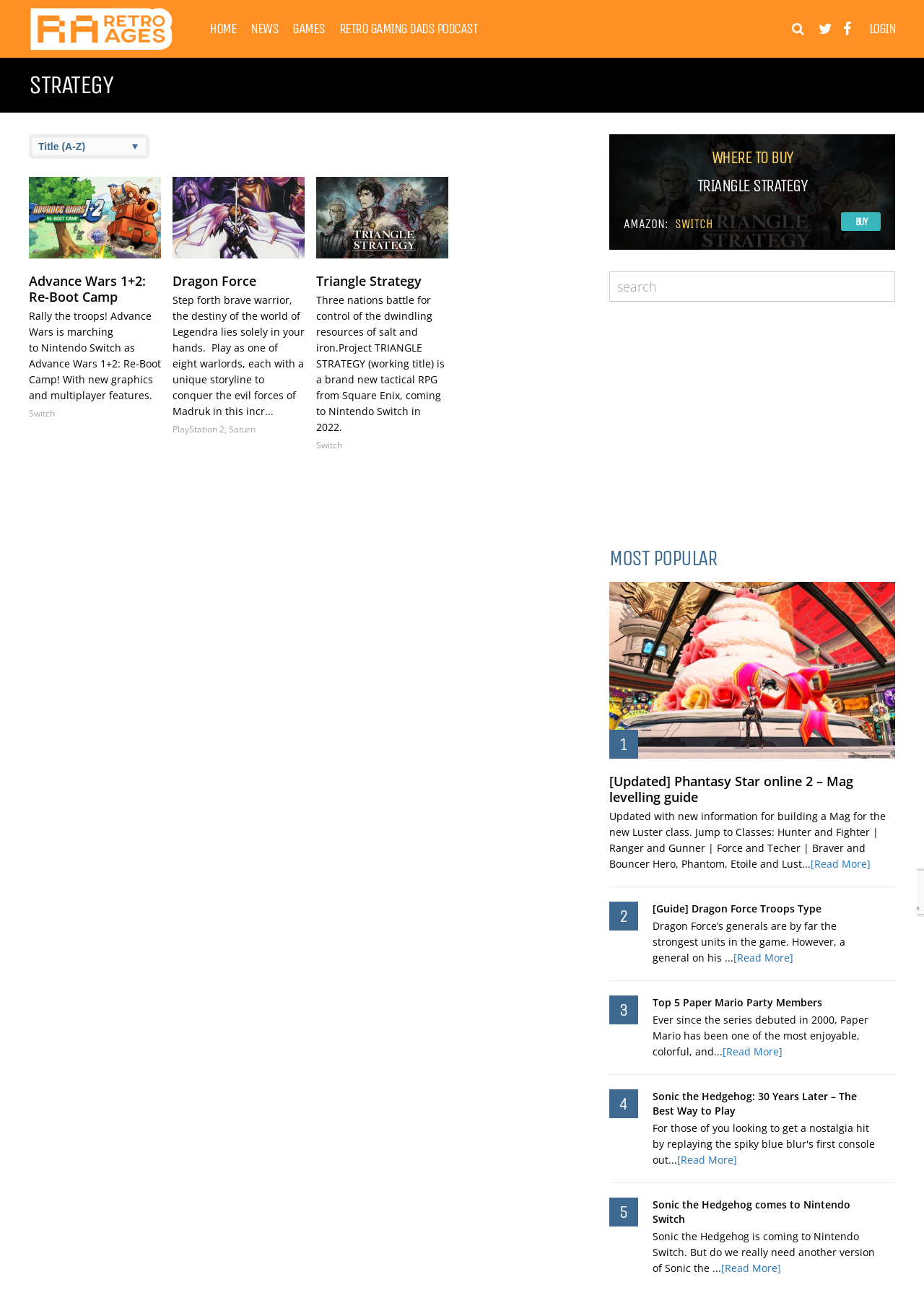Show the bounding box coordinates of the region that should be clicked to follow the instruction: "Search for a game."

[0.659, 0.206, 0.969, 0.229]